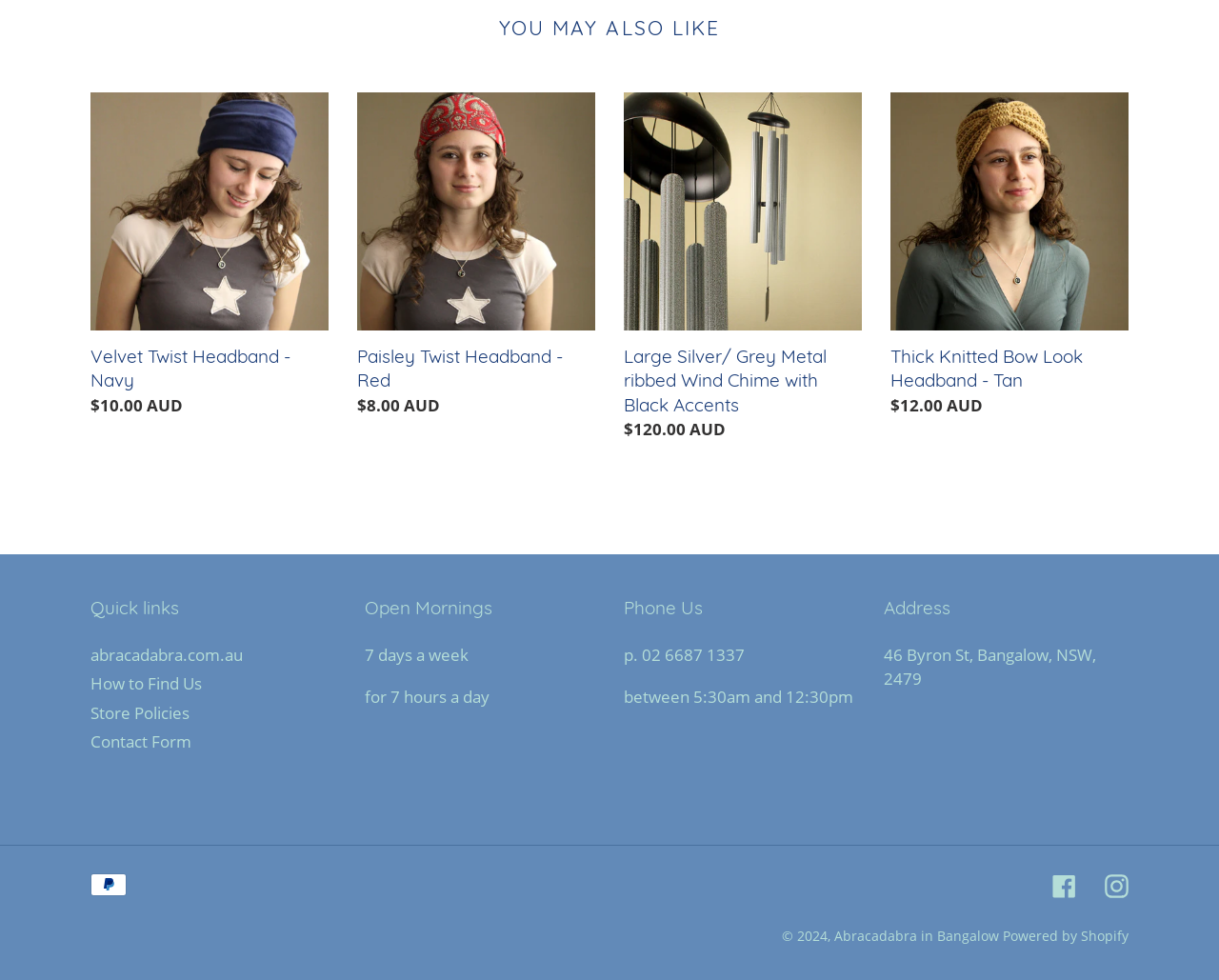What is the address of the store?
Give a detailed response to the question by analyzing the screenshot.

I found the answer by looking at the static text 'Address' and the subsequent text '46 Byron St, Bangalow, NSW, 2479'. This is the address of the store.